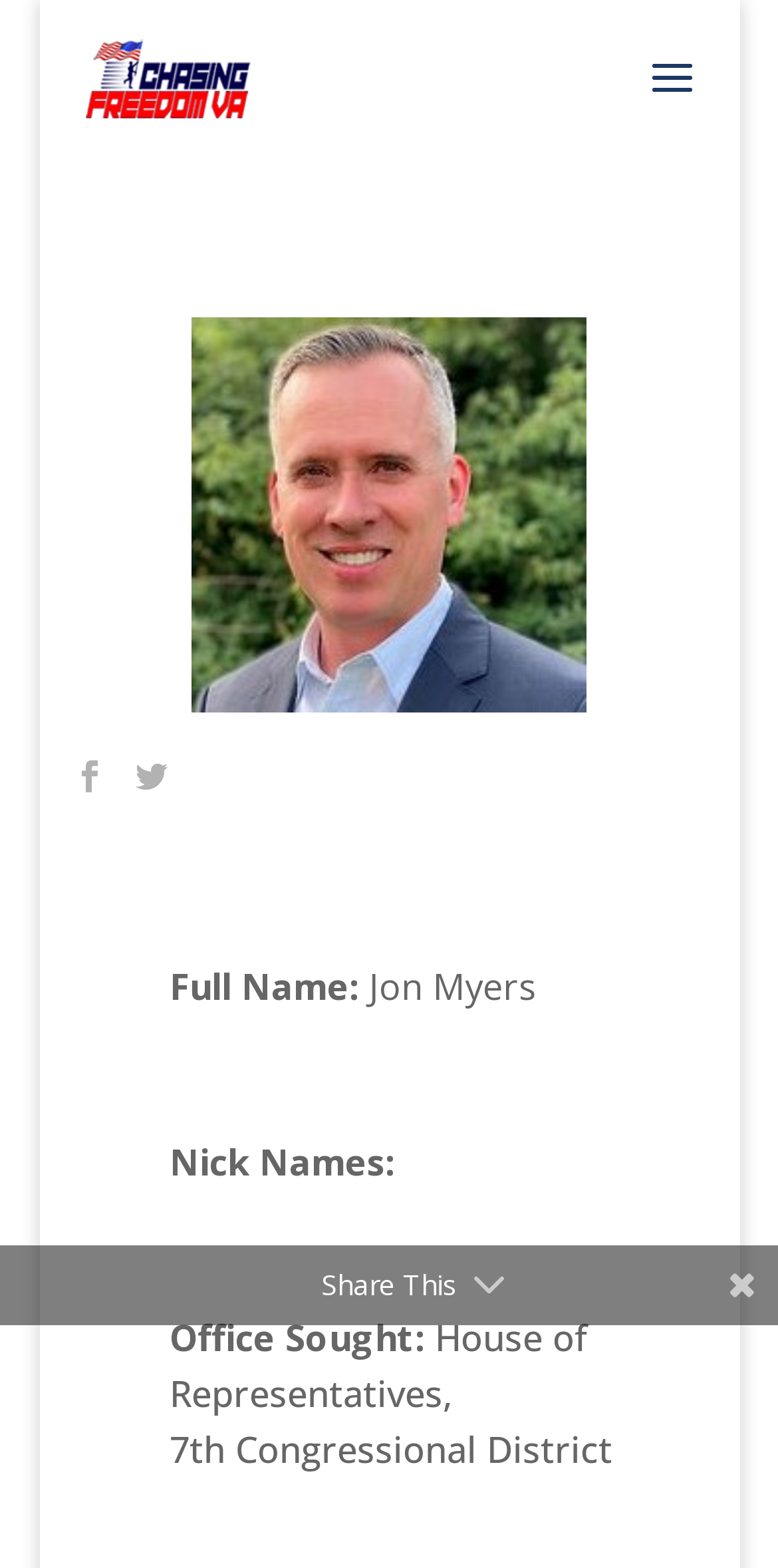Identify the bounding box coordinates for the UI element that matches this description: "alt="Chasing Freedom - Virginia"".

[0.105, 0.035, 0.327, 0.063]